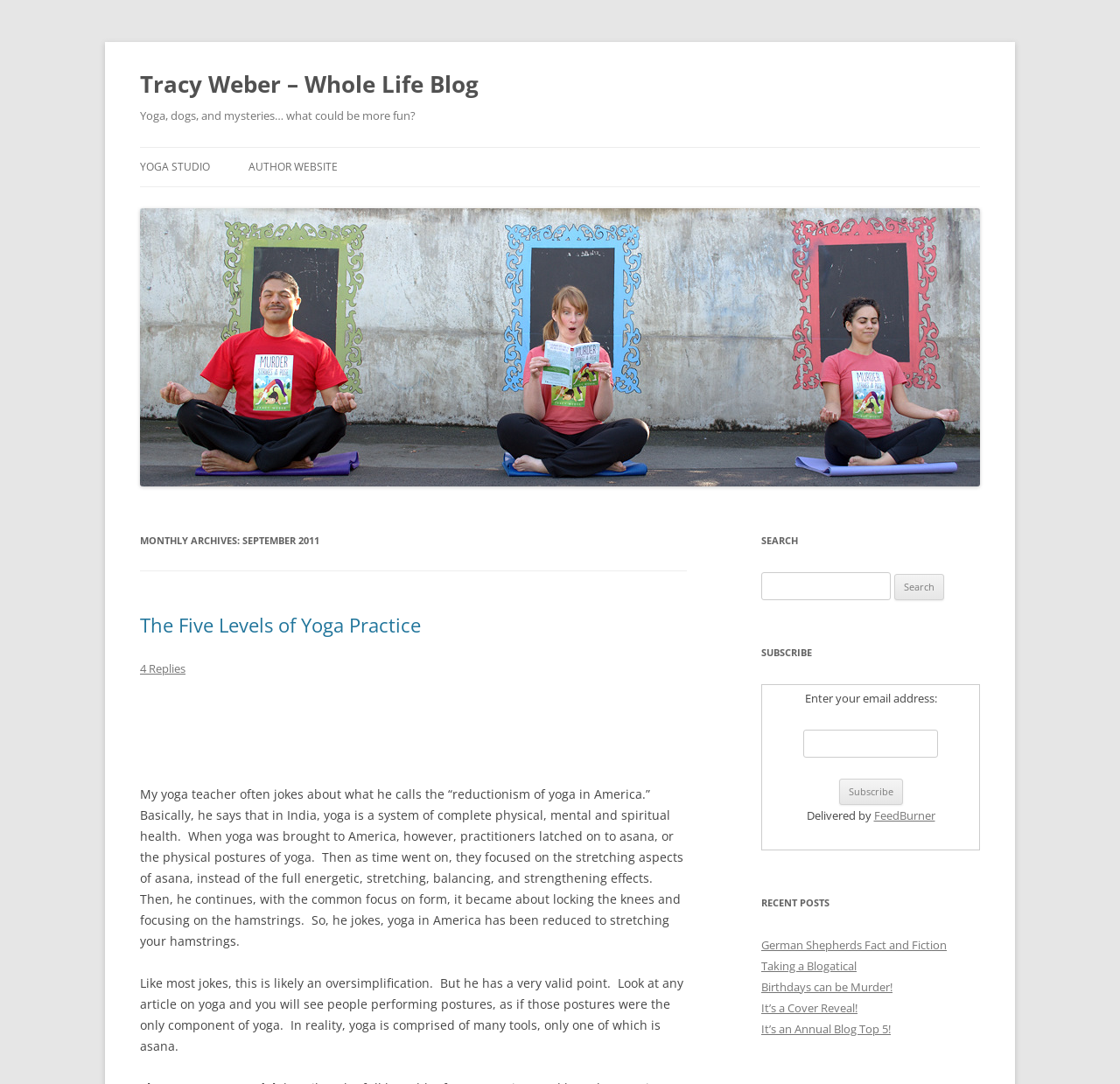Extract the primary heading text from the webpage.

Tracy Weber – Whole Life Blog